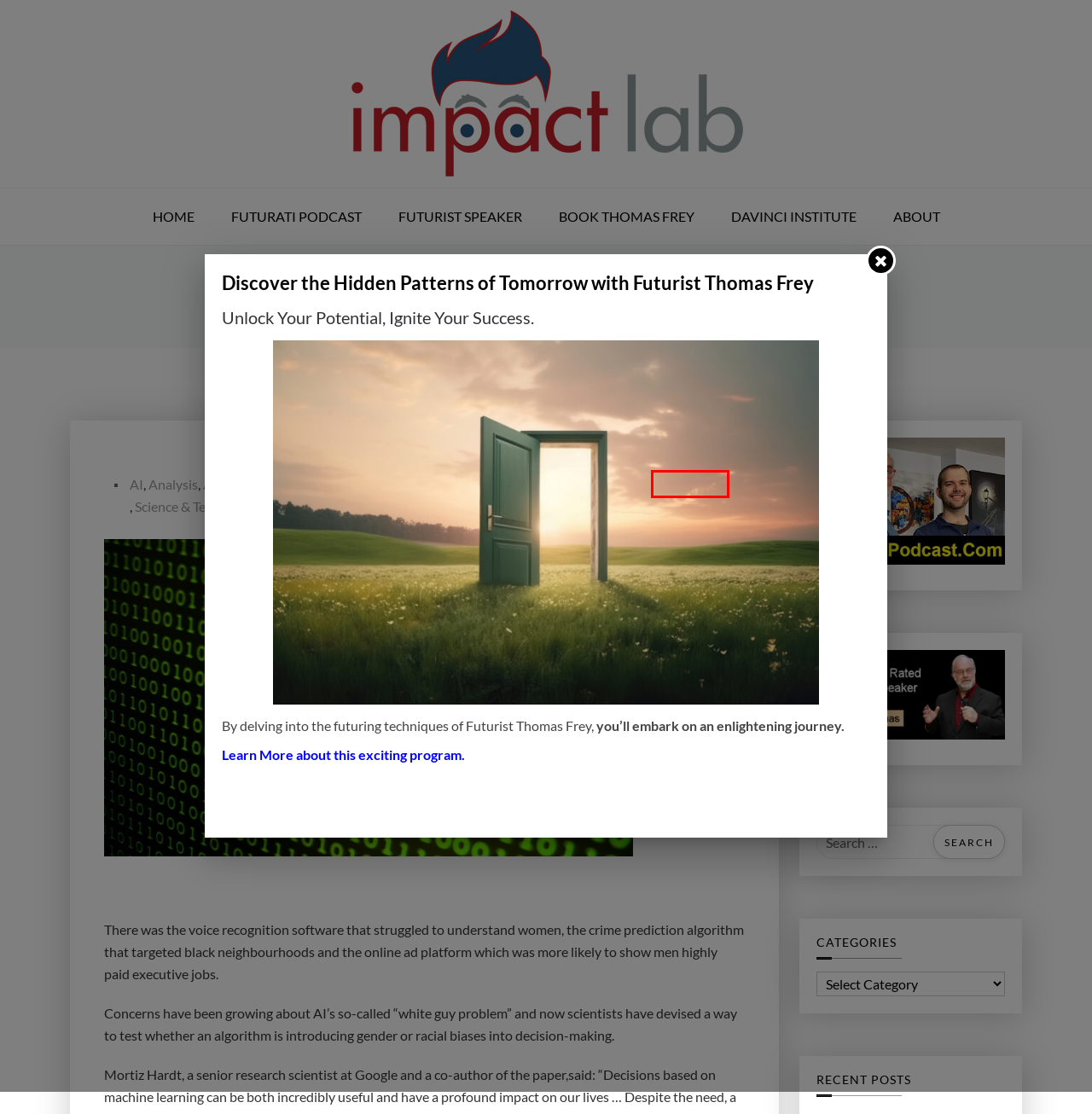Examine the screenshot of a webpage with a red bounding box around a UI element. Select the most accurate webpage description that corresponds to the new page after clicking the highlighted element. Here are the choices:
A. About – Impact Lab
B. Book Thomas Frey - Futurist Speaker
C. Hot Issues – Impact Lab
D. Science & Technology News – Impact Lab
E. Artificial Intelligence – Impact Lab
F. Analysis – Impact Lab
G. Future – Impact Lab
H. Latest News – Impact Lab

H